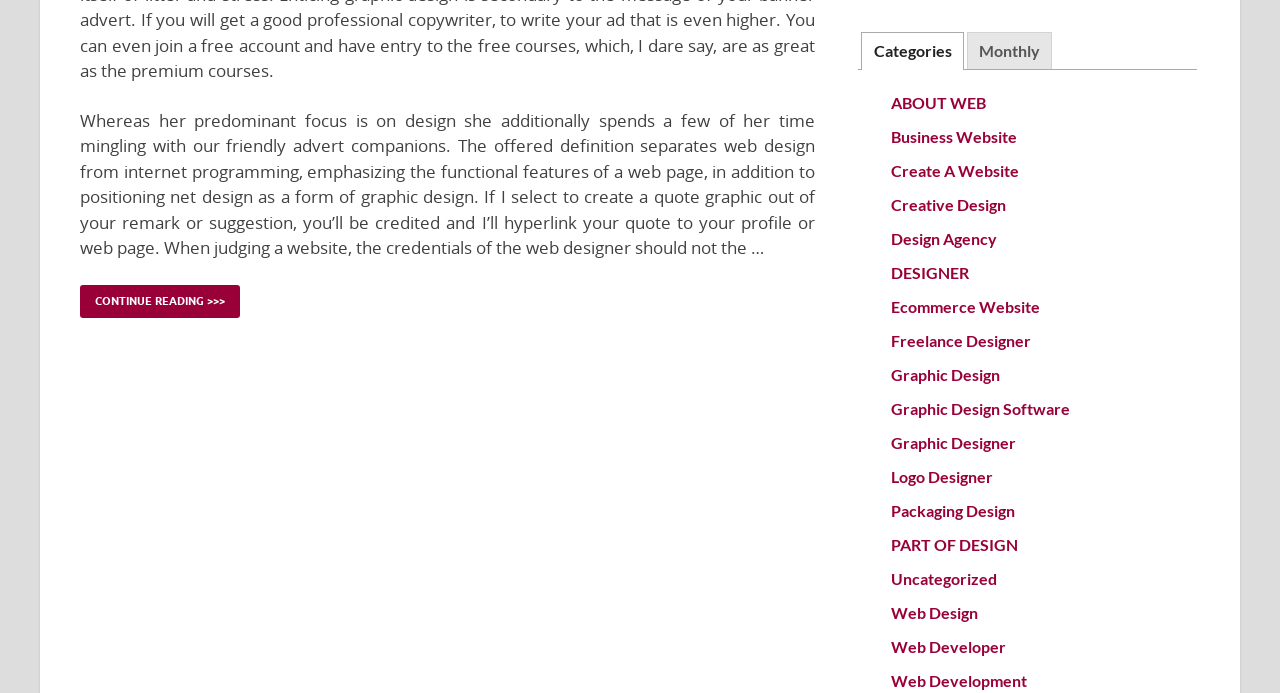Please identify the bounding box coordinates of the element that needs to be clicked to execute the following command: "Click on the 'Web Design' link". Provide the bounding box using four float numbers between 0 and 1, formatted as [left, top, right, bottom].

[0.696, 0.871, 0.764, 0.898]